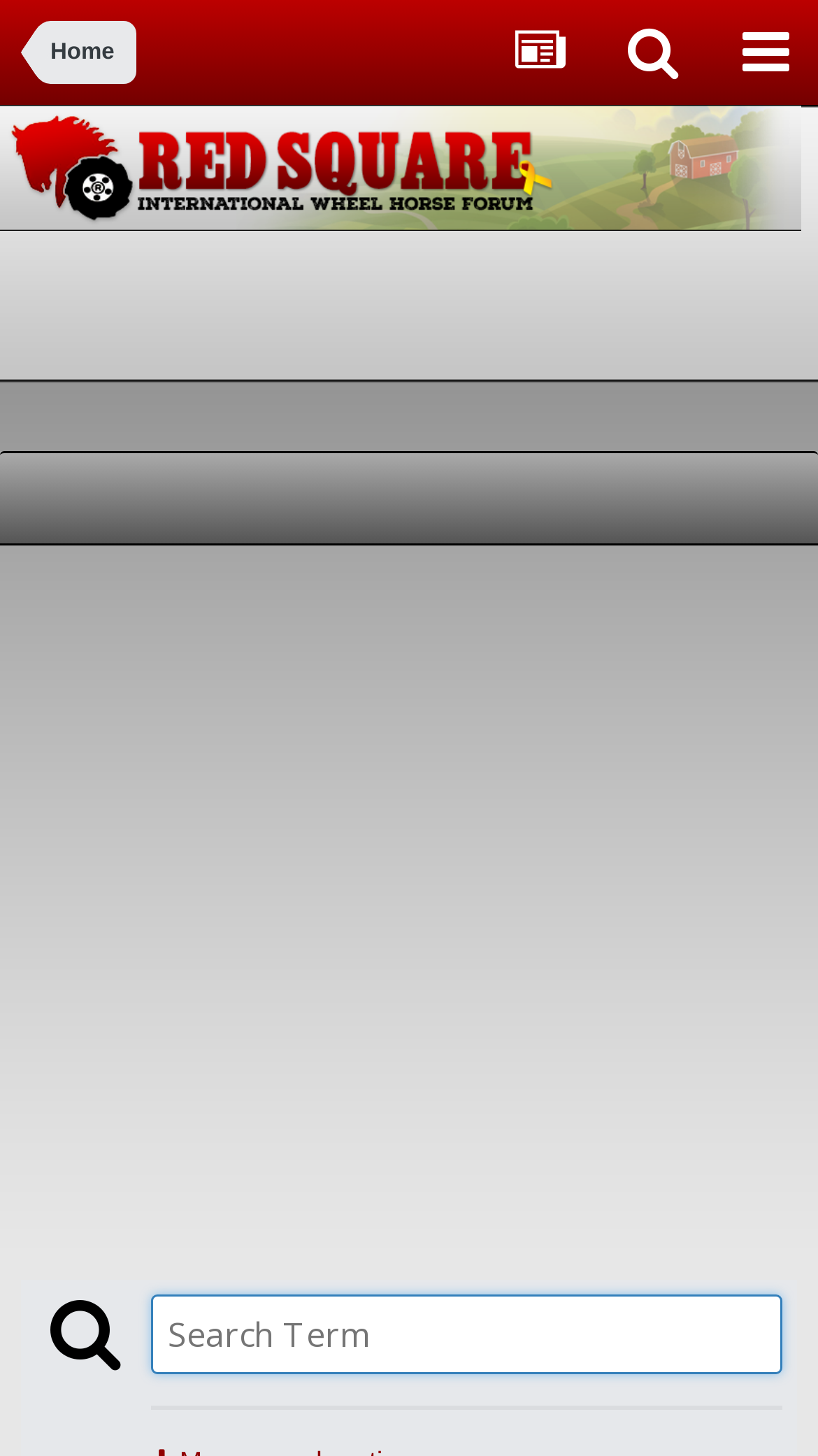Identify the bounding box for the element characterized by the following description: "Home".

[0.062, 0.014, 0.14, 0.058]